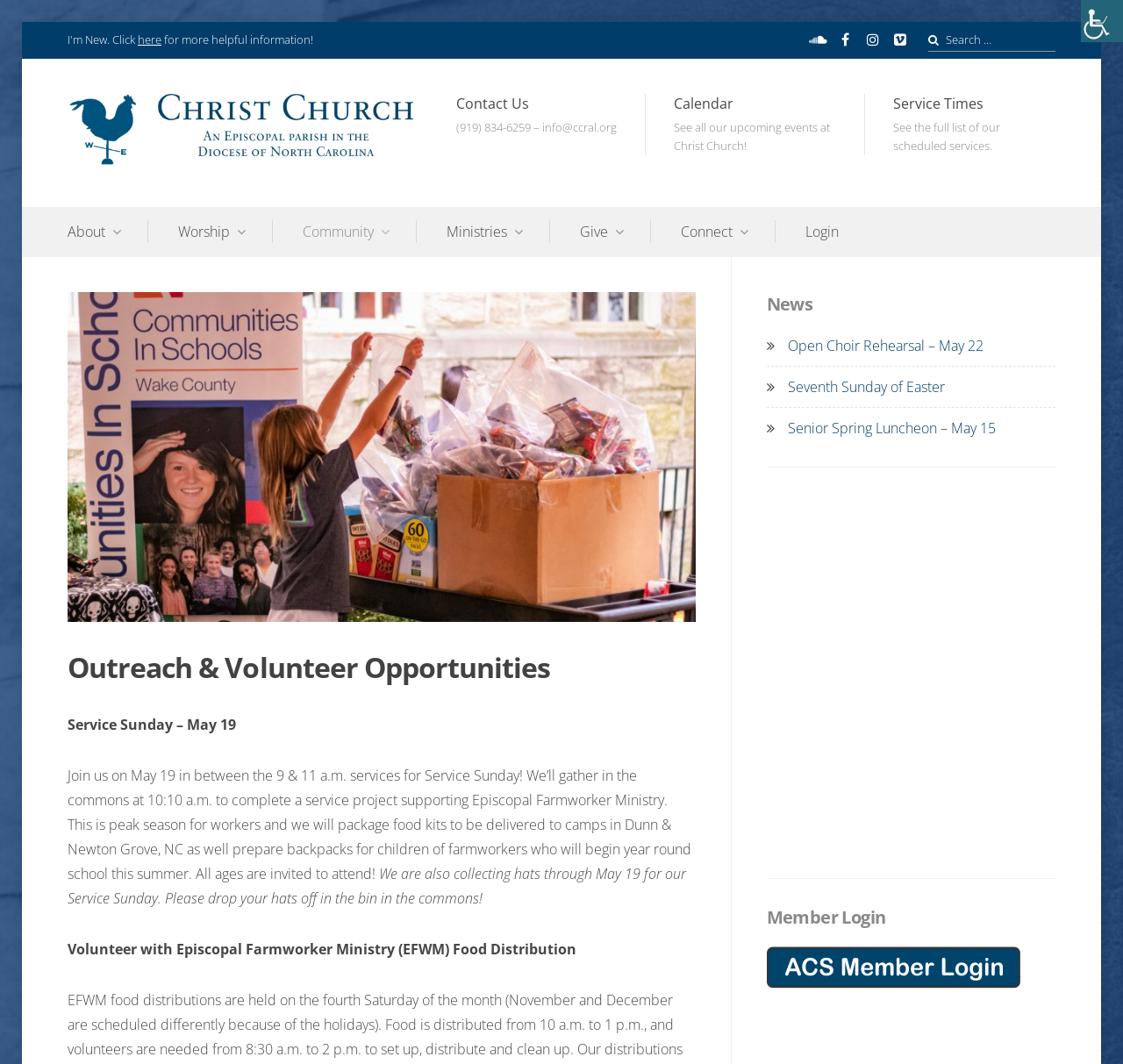What is the date of the Senior Spring Luncheon? Refer to the image and provide a one-word or short phrase answer.

May 15